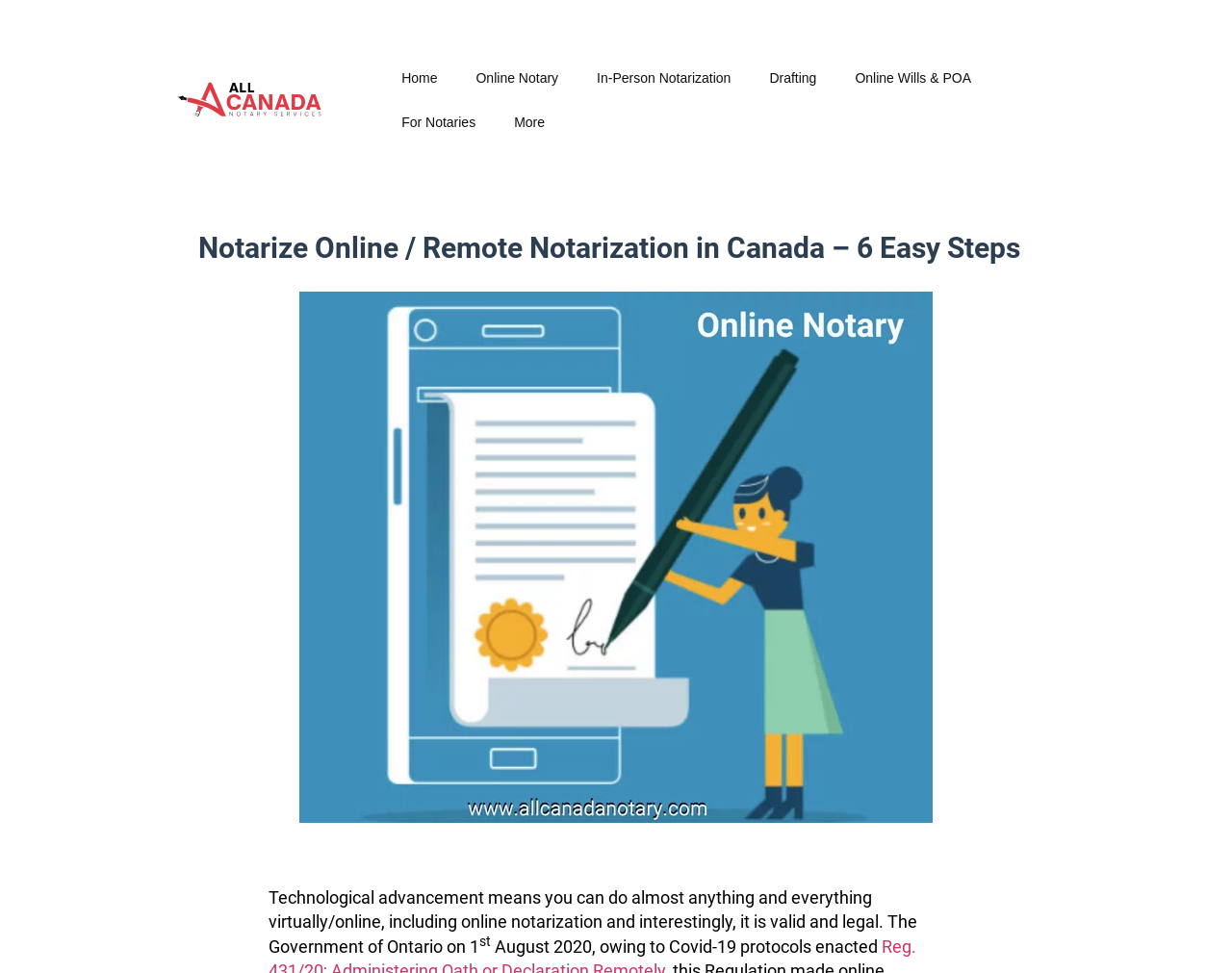Identify and provide the title of the webpage.

Notarize Online / Remote Notarization in Canada – 6 Easy Steps